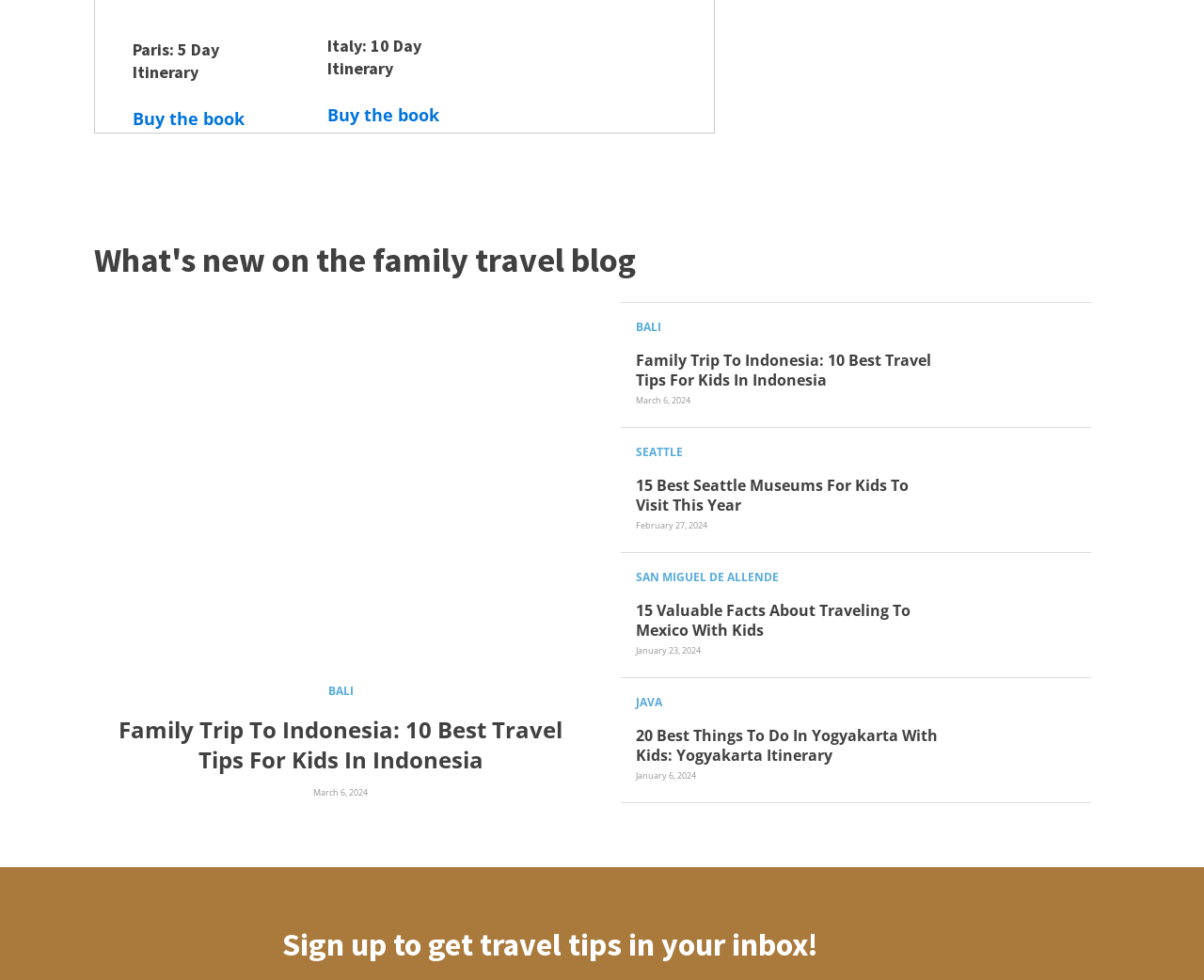Find the bounding box coordinates of the element you need to click on to perform this action: 'Sign up to get travel tips in your inbox'. The coordinates should be represented by four float values between 0 and 1, in the format [left, top, right, bottom].

[0.234, 0.942, 0.68, 0.985]